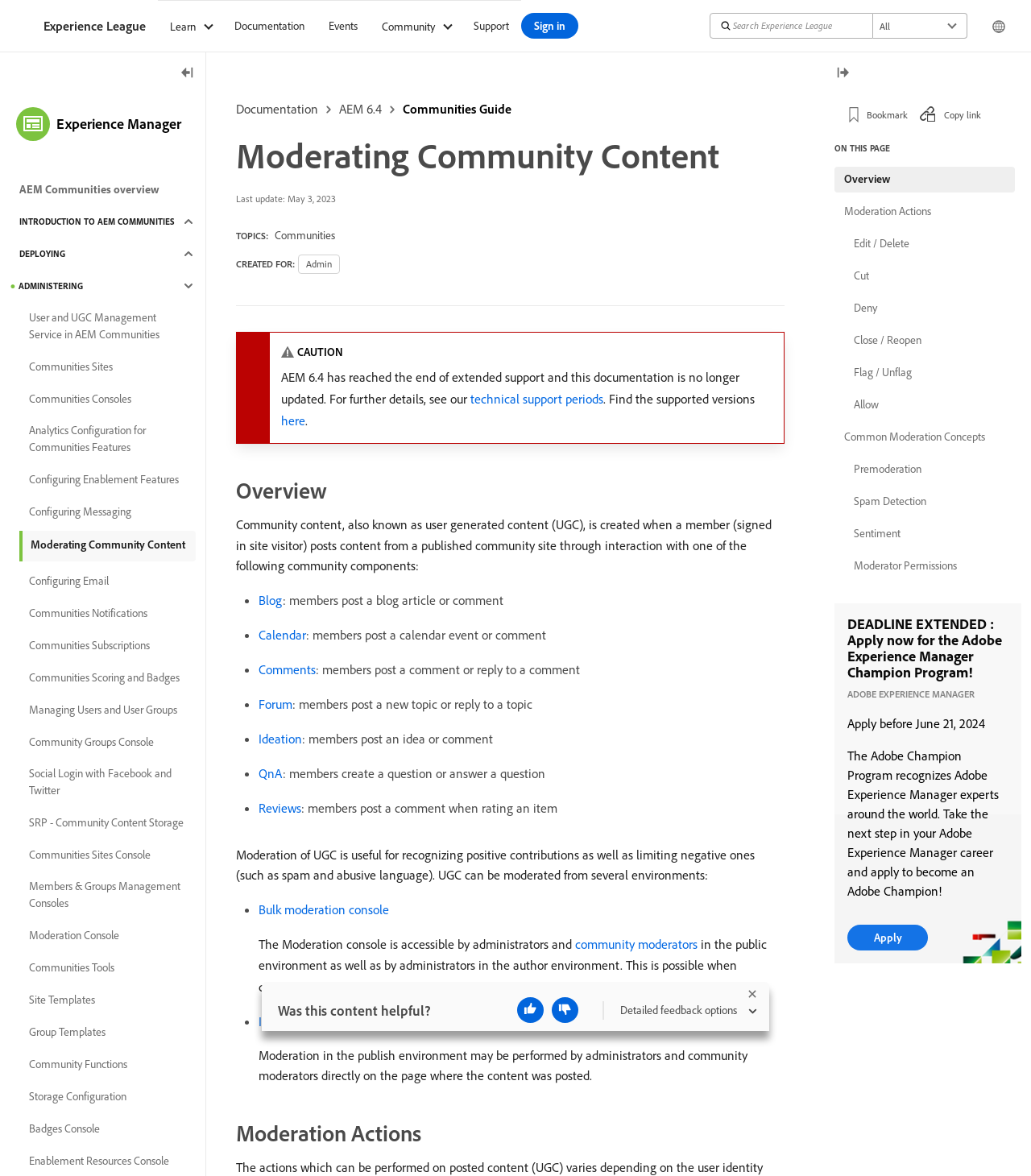Please determine the bounding box coordinates of the element to click on in order to accomplish the following task: "Click on the 'Share on Facebook' button". Ensure the coordinates are four float numbers ranging from 0 to 1, i.e., [left, top, right, bottom].

None